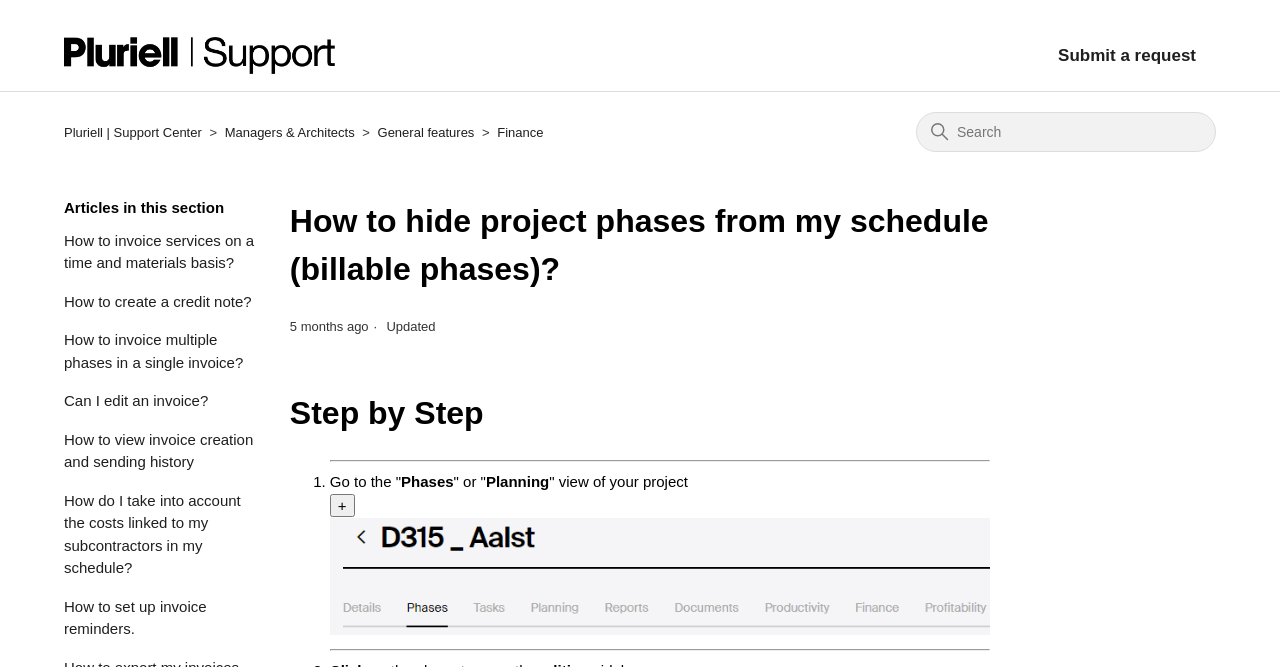Please specify the bounding box coordinates of the element that should be clicked to execute the given instruction: 'Click on the '+' button'. Ensure the coordinates are four float numbers between 0 and 1, expressed as [left, top, right, bottom].

[0.258, 0.74, 0.277, 0.775]